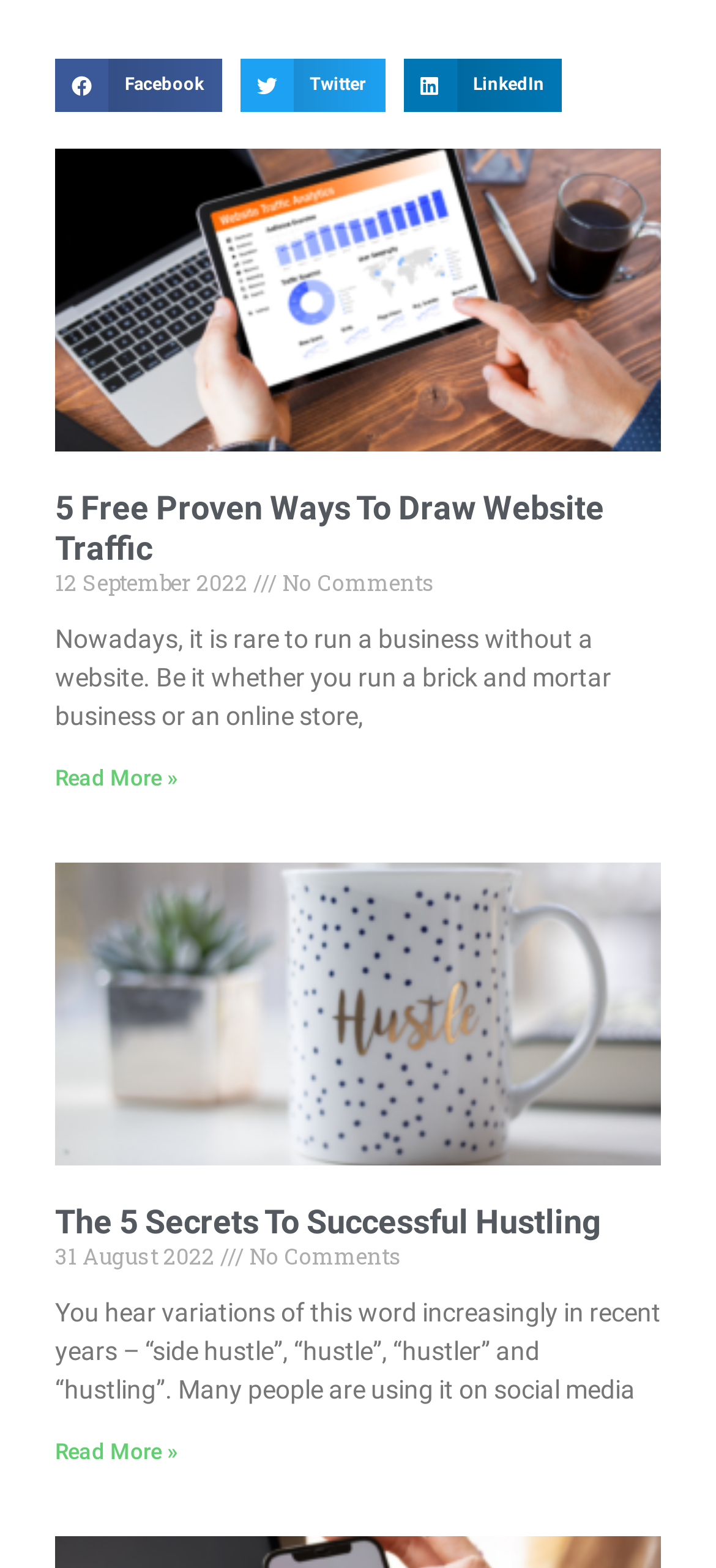Can you specify the bounding box coordinates for the region that should be clicked to fulfill this instruction: "Share on Facebook".

[0.077, 0.038, 0.31, 0.072]